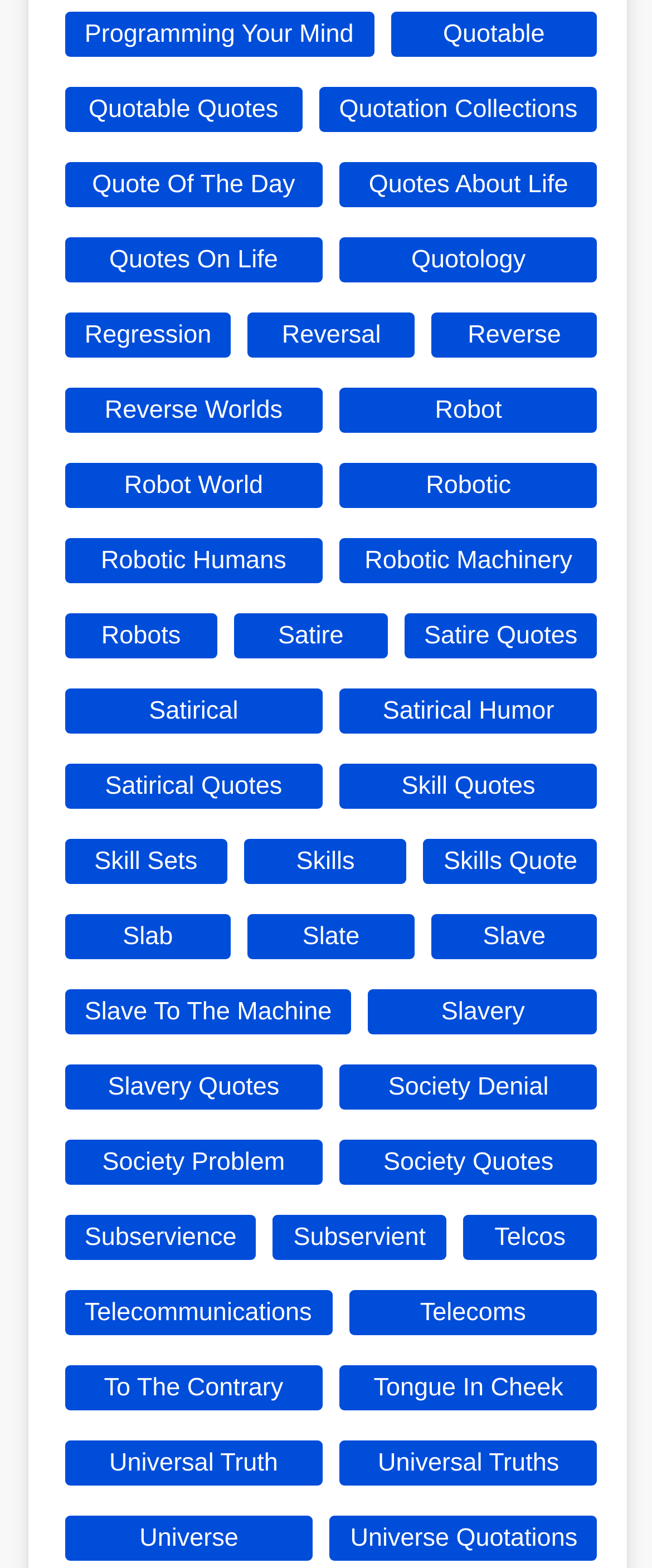From the element description Subservience, predict the bounding box coordinates of the UI element. The coordinates must be specified in the format (top-left x, top-left y, bottom-right x, bottom-right y) and should be within the 0 to 1 range.

[0.099, 0.775, 0.394, 0.804]